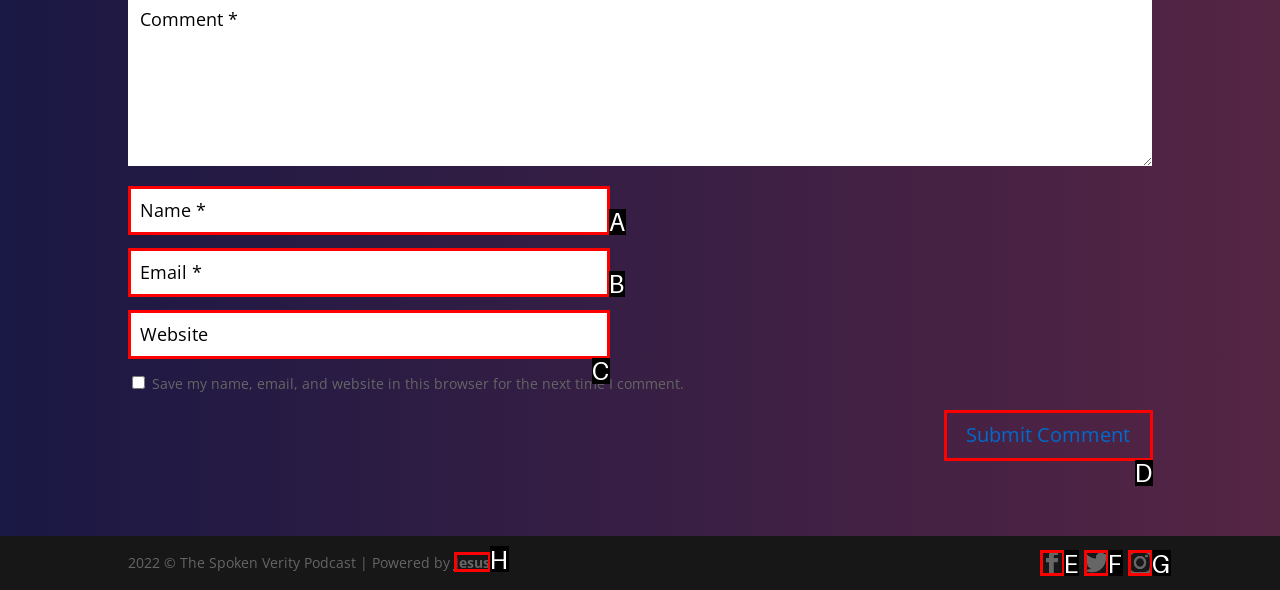Determine which HTML element should be clicked to carry out the following task: Visit the Jesus link Respond with the letter of the appropriate option.

H